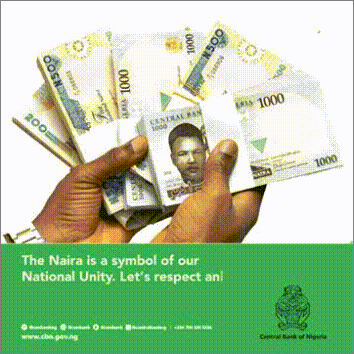Describe every aspect of the image in depth.

The image features a pair of hands holding various denominations of Nigerian currency, the Naira. It prominently displays bills, including 1000 Naira, 500 Naira, and 100 Naira notes. The background is a vibrant green that highlights the text: "The Naira is a symbol of our National Unity. Let's respect an." This message emphasizes the importance of respecting the currency as a representation of national identity and unity. The logo of the Central Bank of Nigeria is visible in the corner, reinforcing the official context of the financial message.